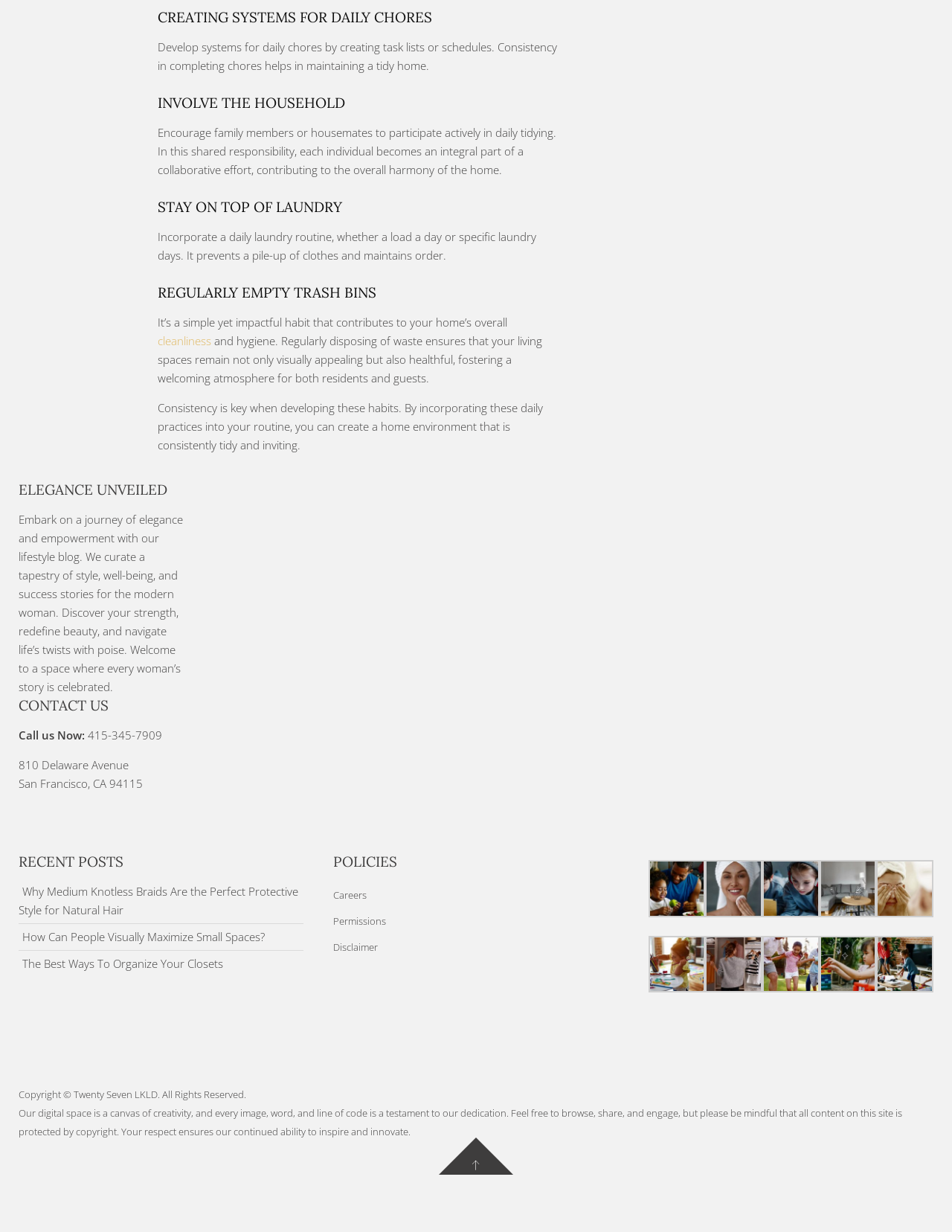Find the bounding box coordinates of the area that needs to be clicked in order to achieve the following instruction: "Read about creating systems for daily chores". The coordinates should be specified as four float numbers between 0 and 1, i.e., [left, top, right, bottom].

[0.166, 0.007, 0.586, 0.022]